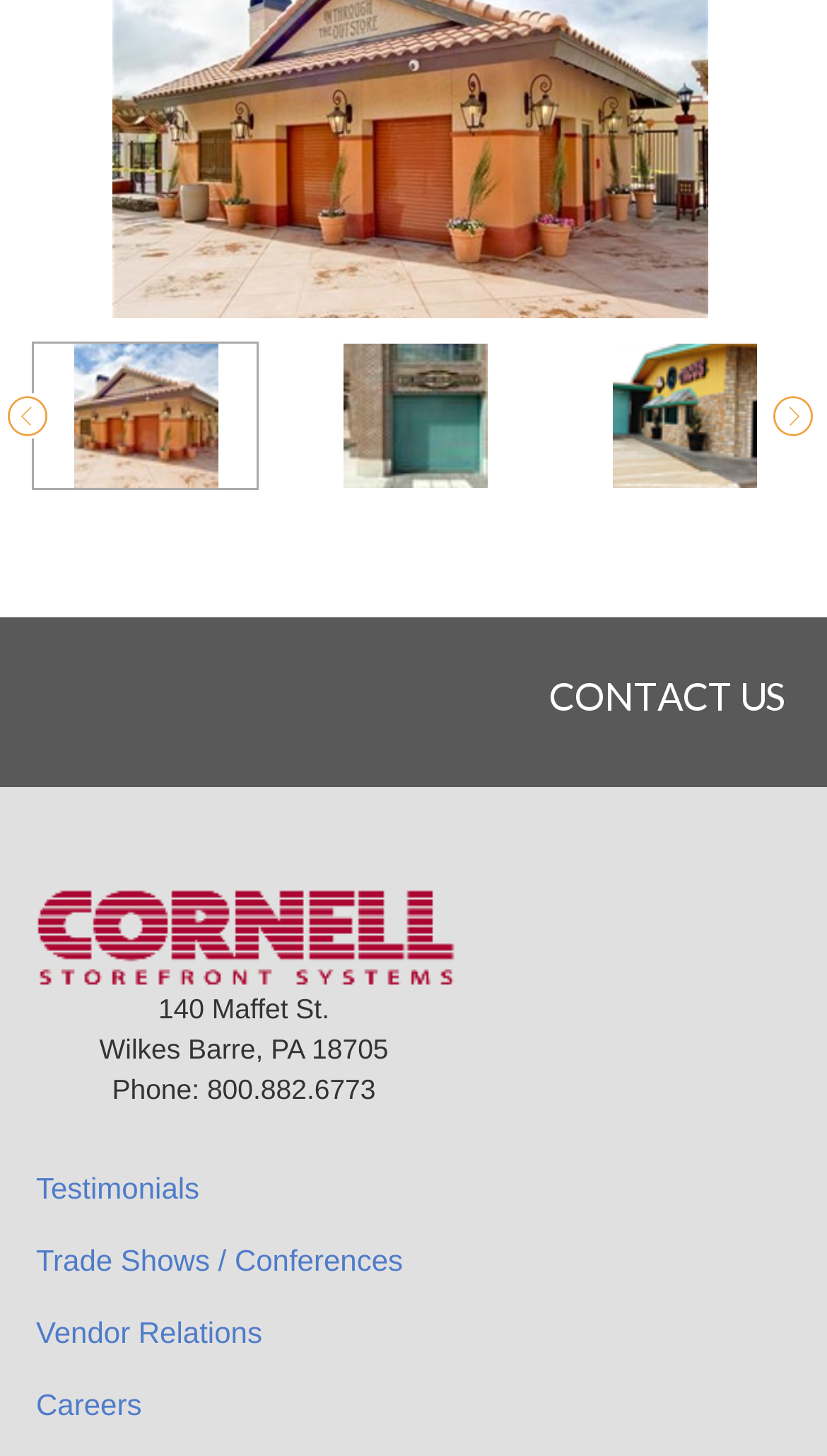Identify the bounding box coordinates of the specific part of the webpage to click to complete this instruction: "Visit the African Centre for Democracy and Human Rights Studies".

None